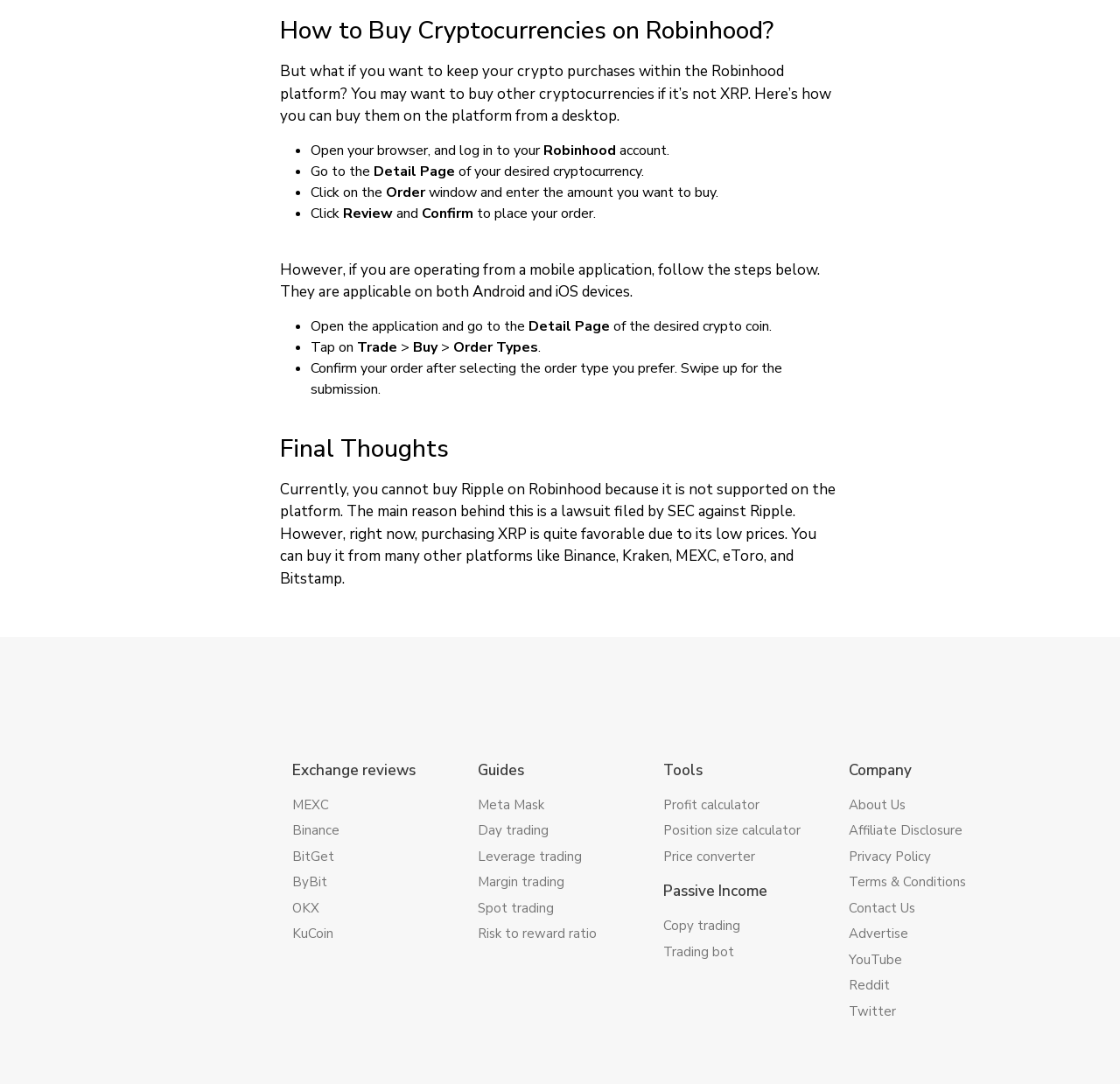Please provide the bounding box coordinates for the UI element as described: "Advertise". The coordinates must be four floats between 0 and 1, represented as [left, top, right, bottom].

[0.758, 0.852, 0.892, 0.871]